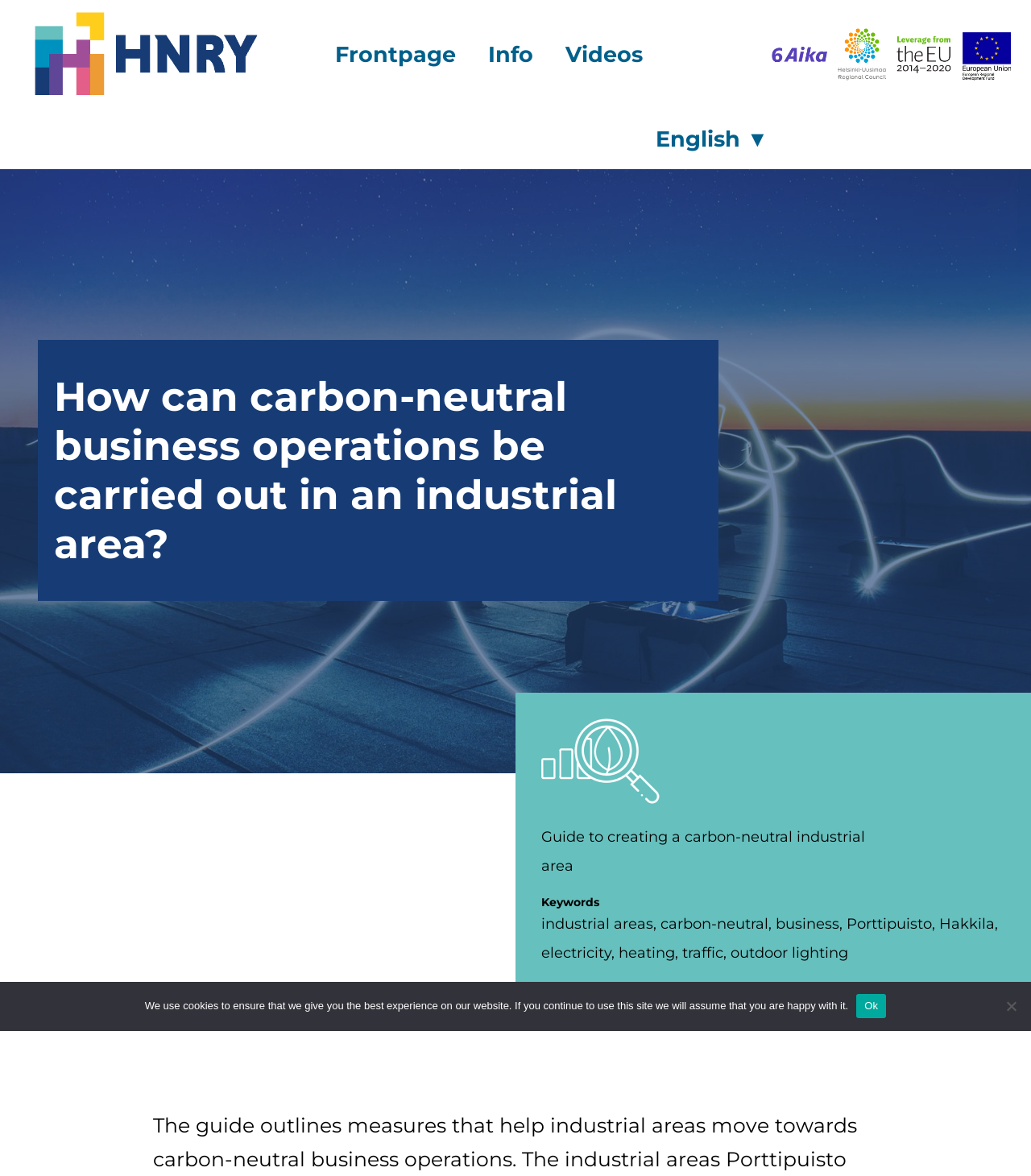Give a one-word or short phrase answer to the question: 
What is the purpose of the language switcher?

Select language